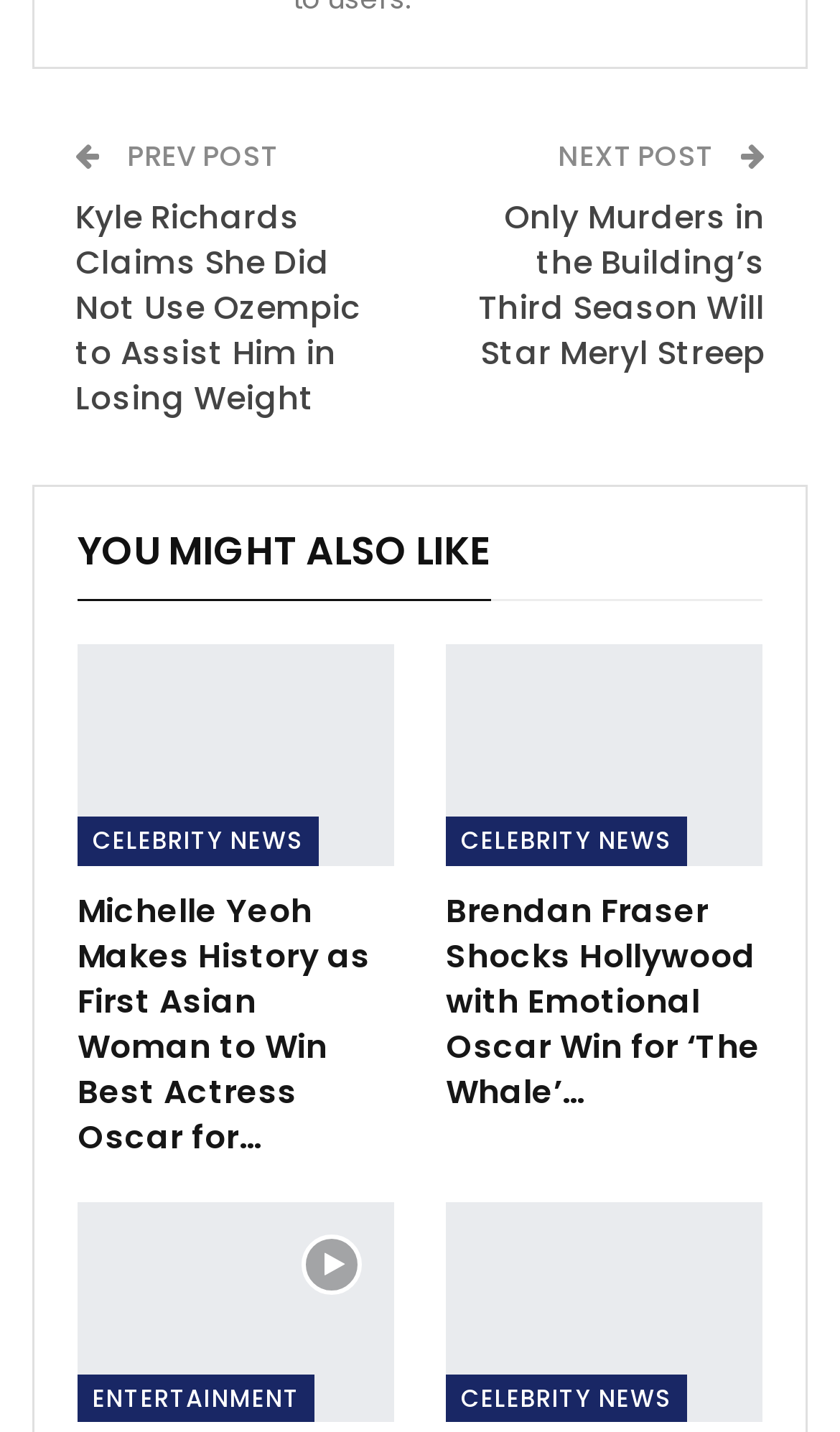Provide your answer to the question using just one word or phrase: How many links are there in total?

12